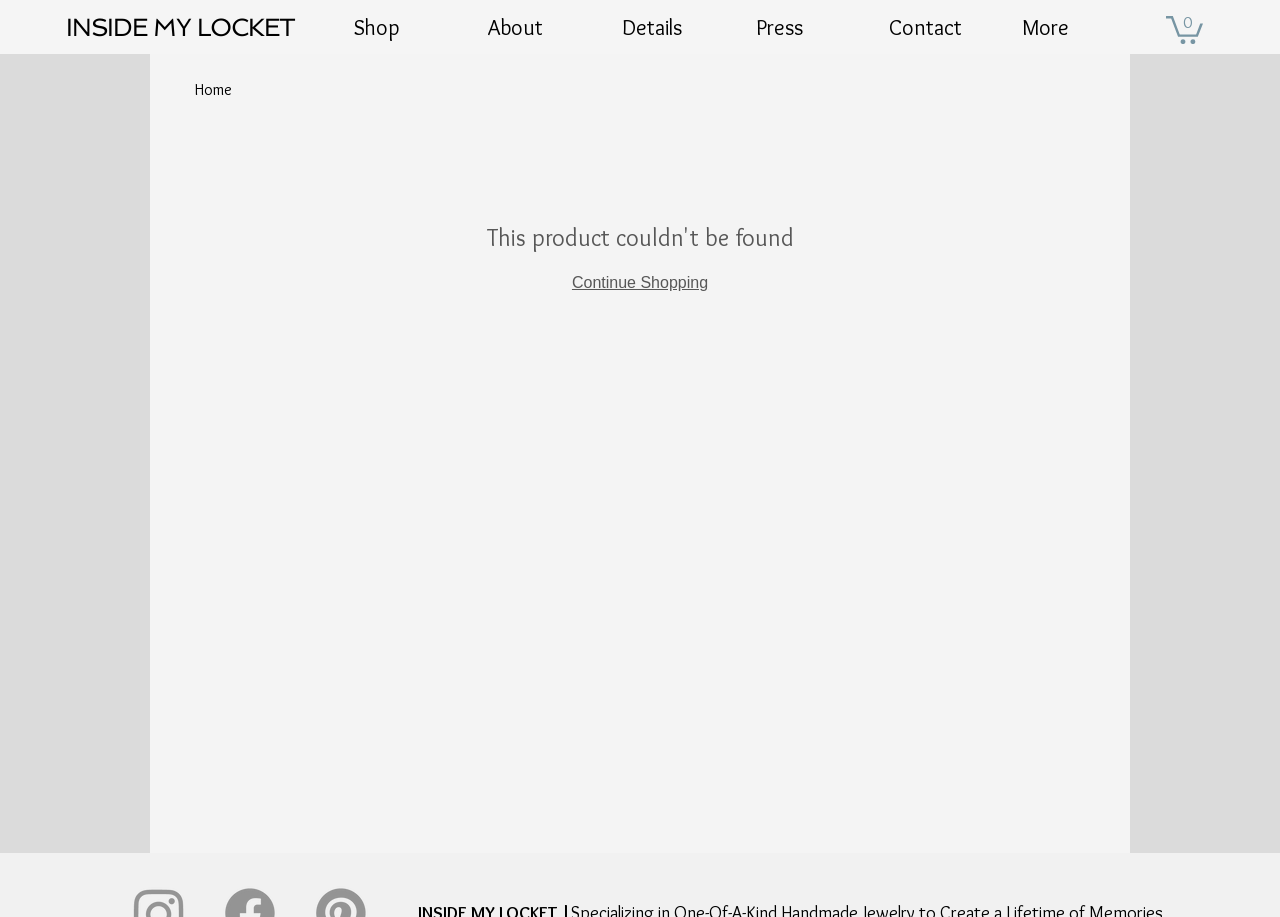Give a one-word or short phrase answer to this question: 
What is the purpose of the 'More' button?

To show more options